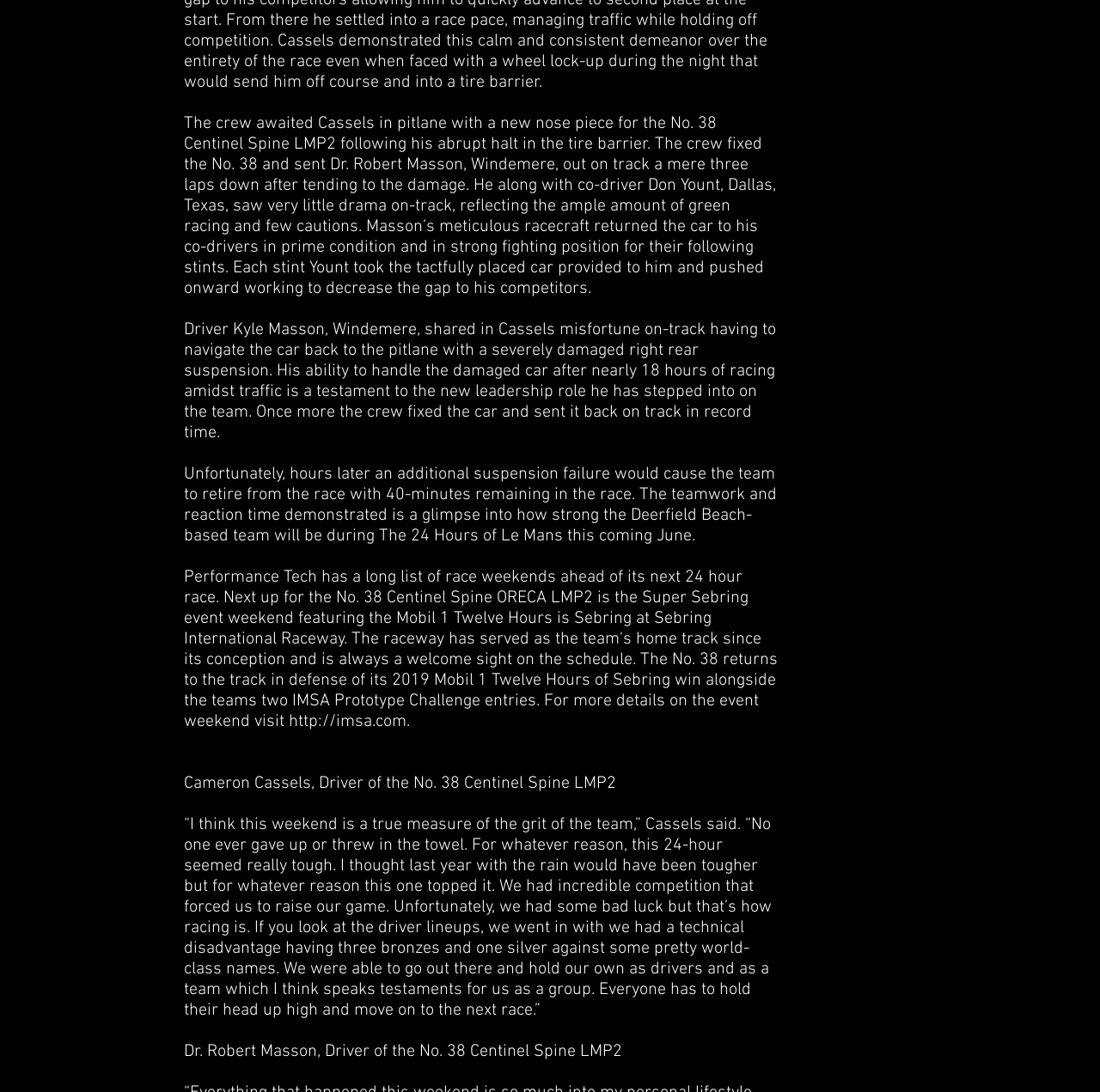Please look at the image and answer the question with a detailed explanation: What is the reason for the team to retire from the race?

According to the article, the team had to retire from the race due to an additional suspension failure with 40 minutes remaining in the race.